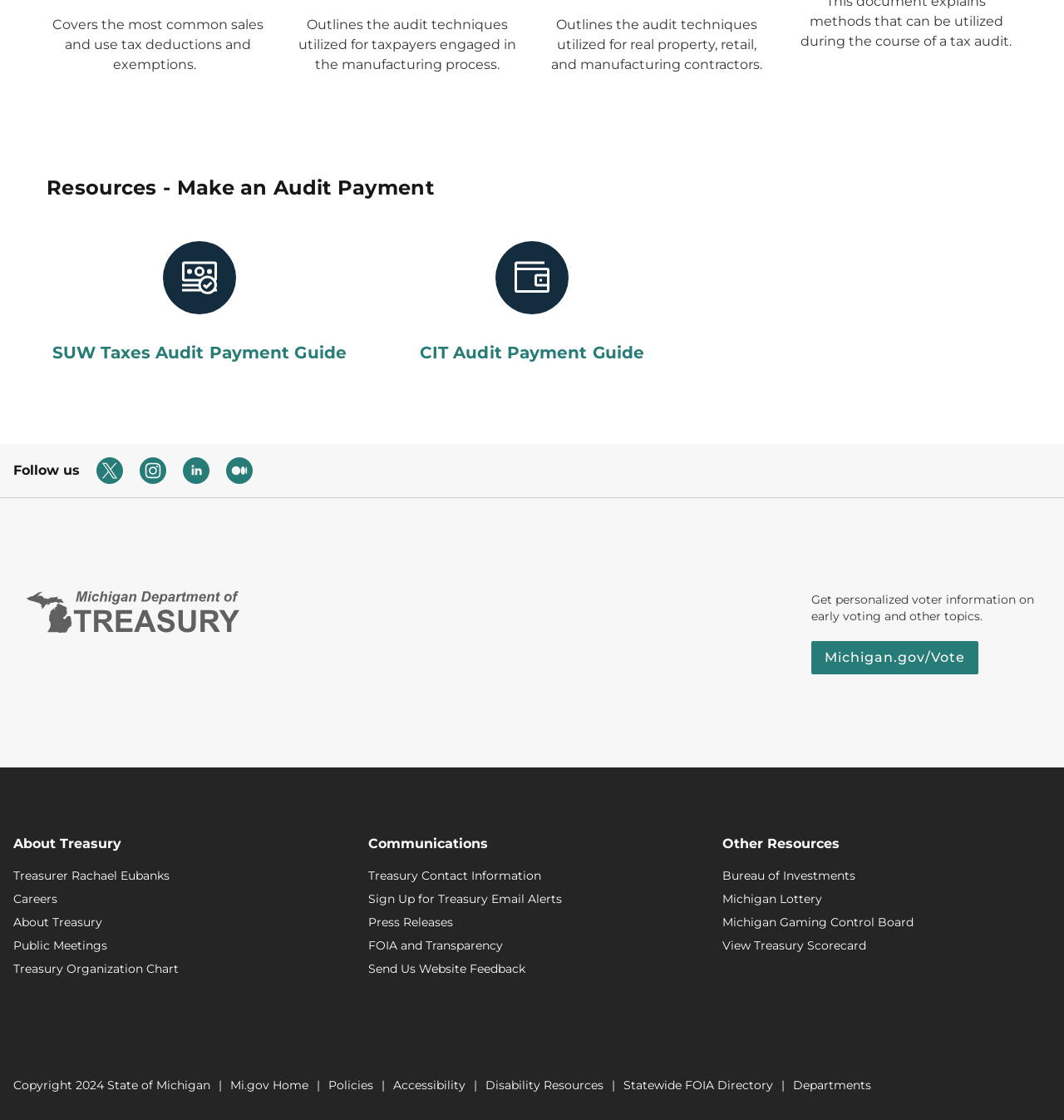What is the purpose of the 'Follow us' section?
Look at the screenshot and respond with one word or a short phrase.

Social media links